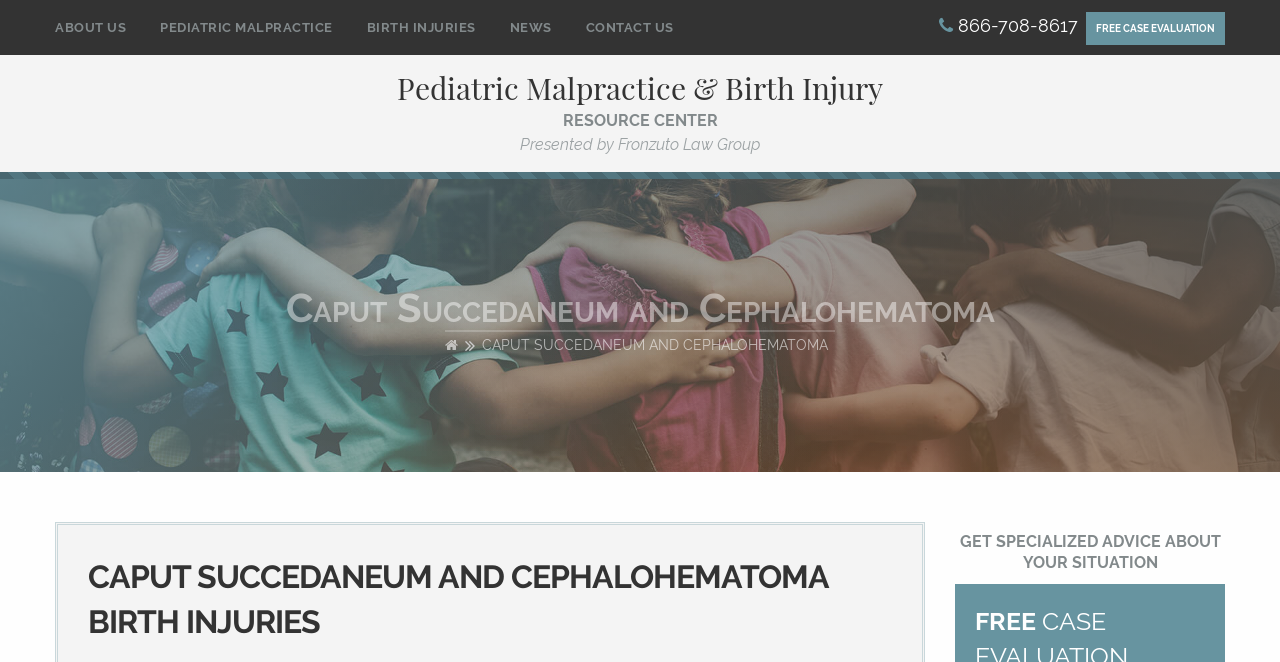Given the element description: "free case evaluation", predict the bounding box coordinates of the UI element it refers to, using four float numbers between 0 and 1, i.e., [left, top, right, bottom].

[0.848, 0.018, 0.957, 0.068]